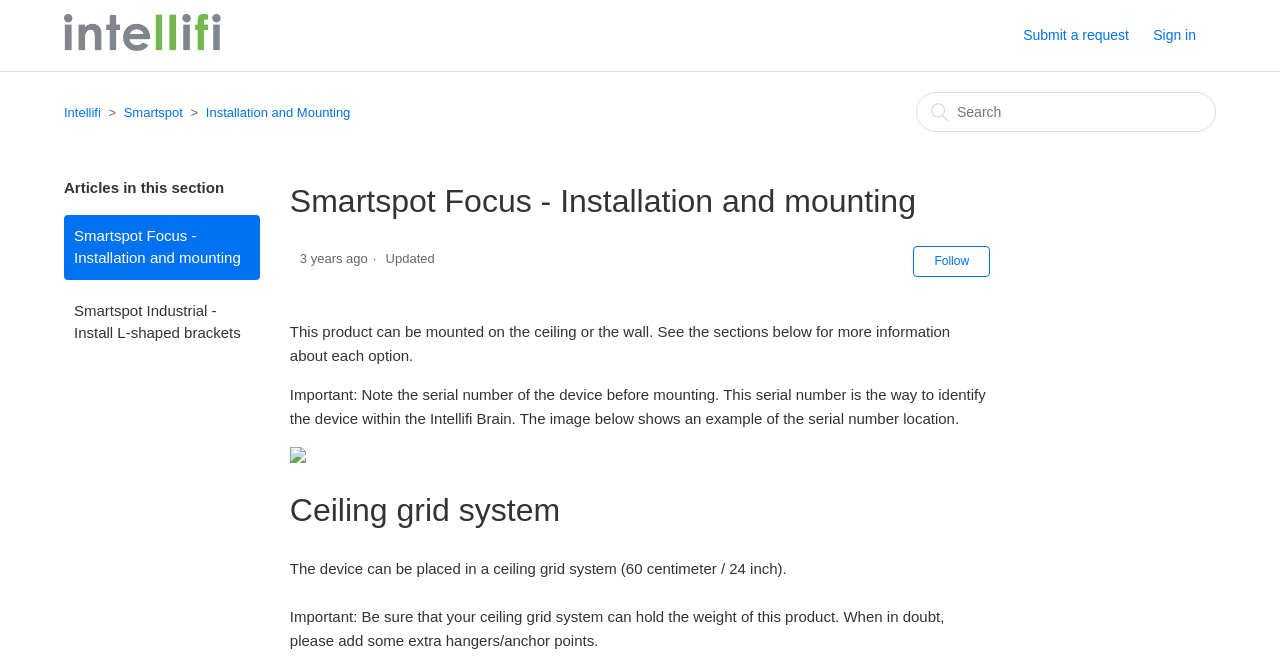Pinpoint the bounding box coordinates of the area that must be clicked to complete this instruction: "Follow the article".

[0.714, 0.368, 0.774, 0.413]